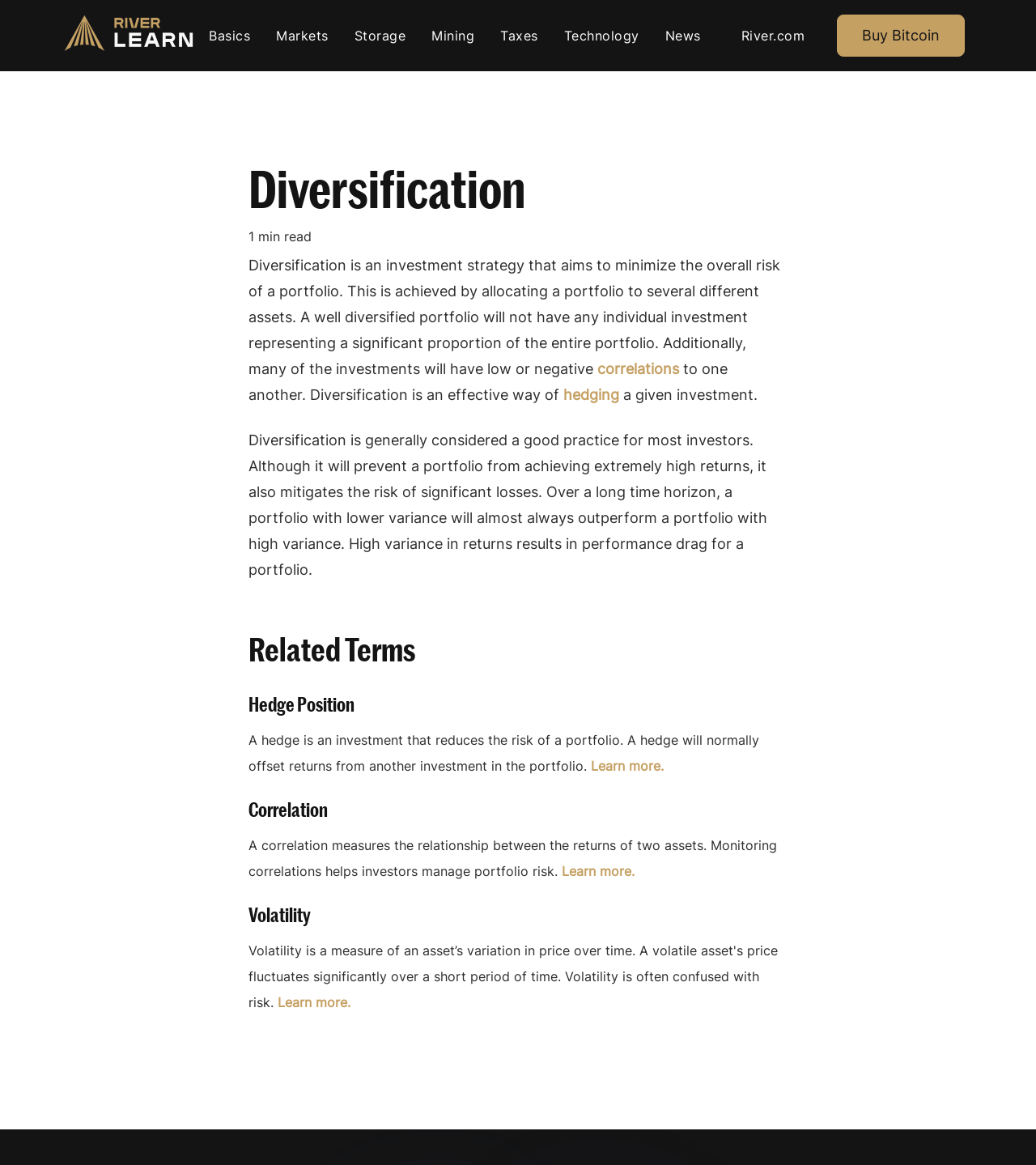Identify the coordinates of the bounding box for the element that must be clicked to accomplish the instruction: "Explore more terms".

[0.24, 0.894, 0.375, 0.911]